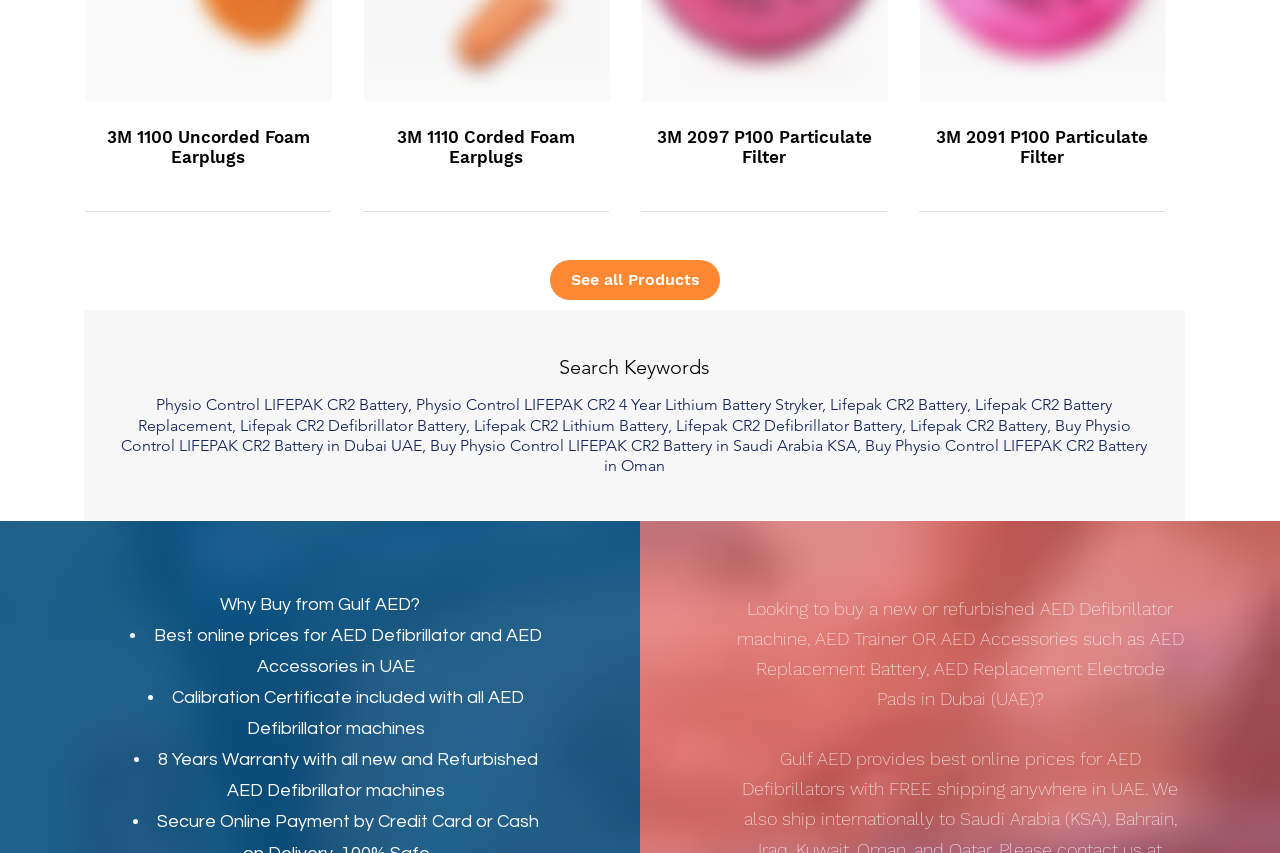What is the shipping policy of Gulf AED?
Refer to the image and give a detailed answer to the question.

Based on the static text element, it appears that Gulf AED offers free shipping on their products.